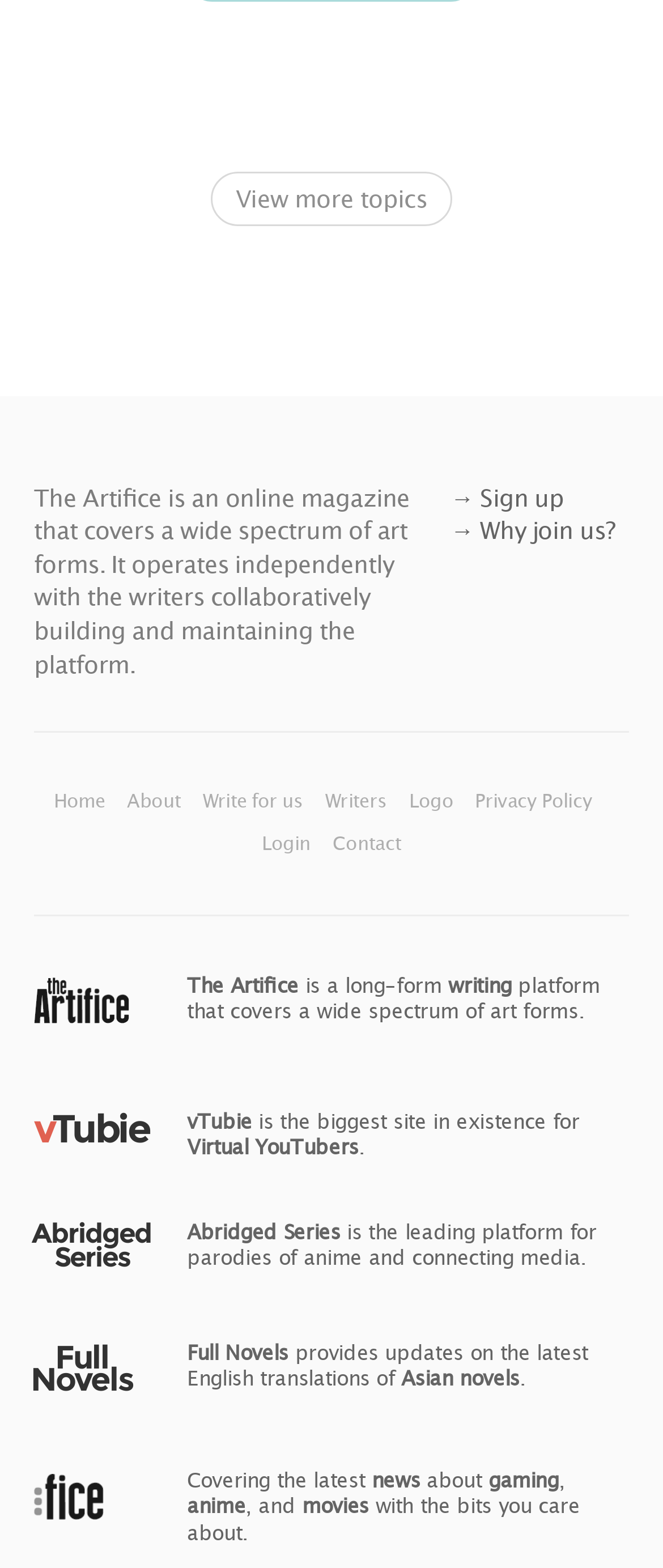Please identify the bounding box coordinates of the element on the webpage that should be clicked to follow this instruction: "Go to 'Home'". The bounding box coordinates should be given as four float numbers between 0 and 1, formatted as [left, top, right, bottom].

[0.081, 0.503, 0.165, 0.517]